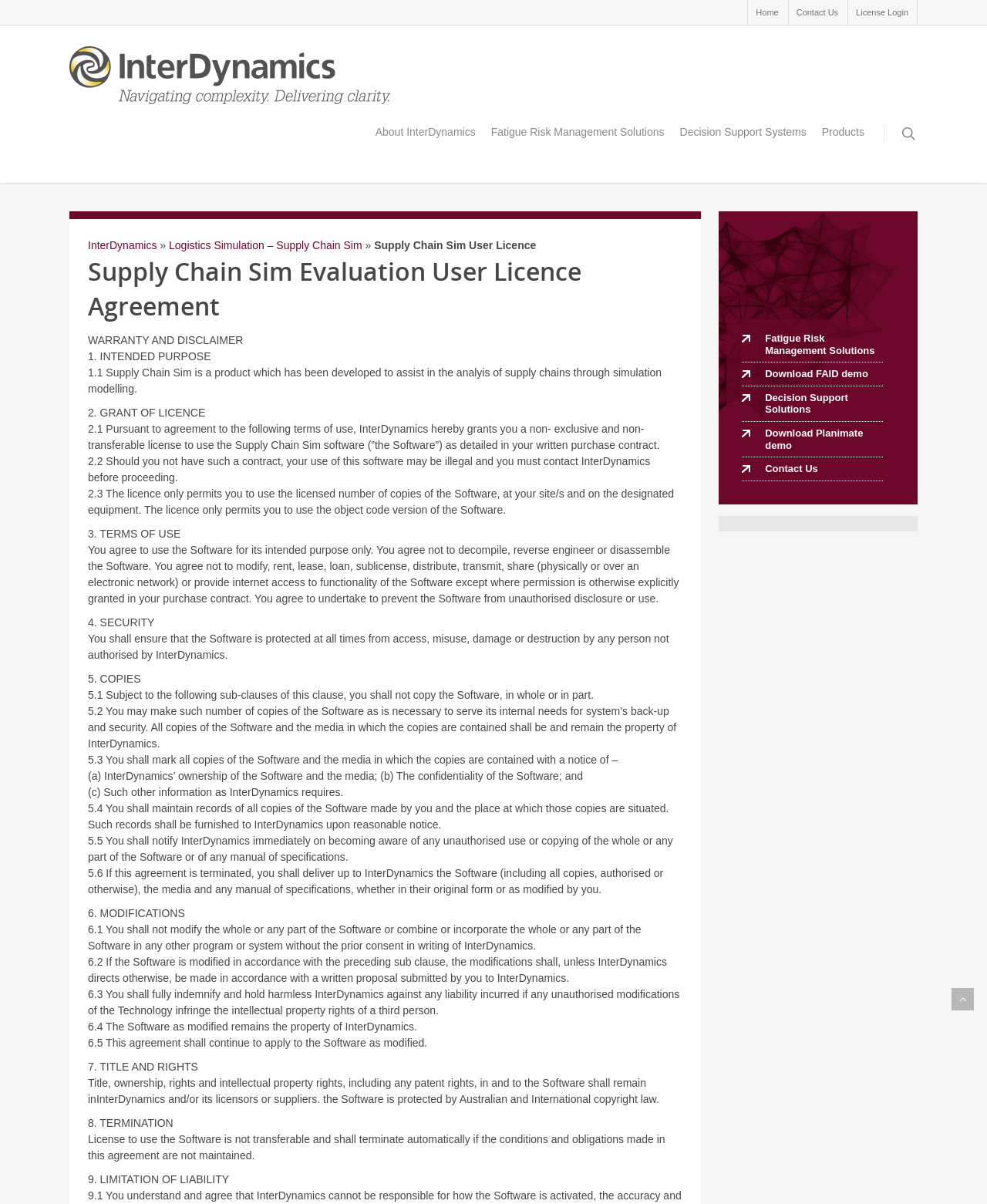Locate and extract the headline of this webpage.

Supply Chain Sim Evaluation User Licence Agreement